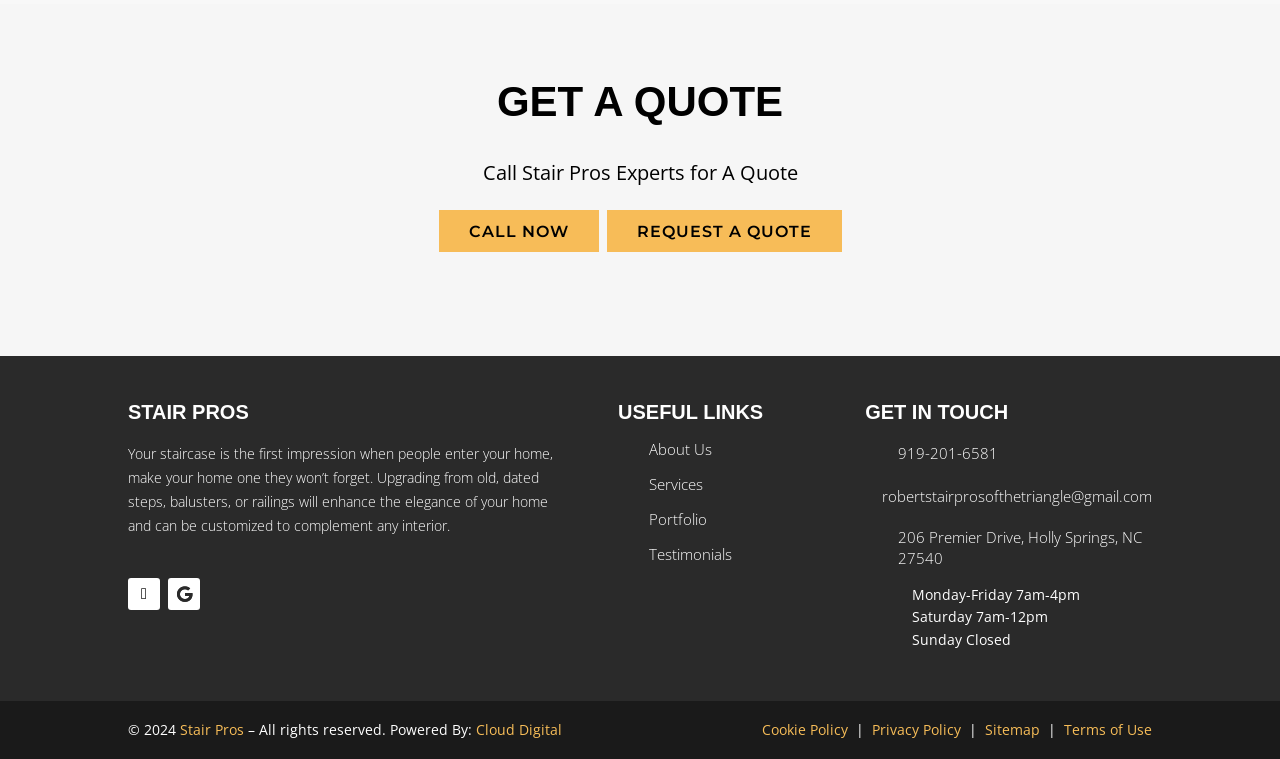What is the phone number?
Based on the visual, give a brief answer using one word or a short phrase.

919-201-6581